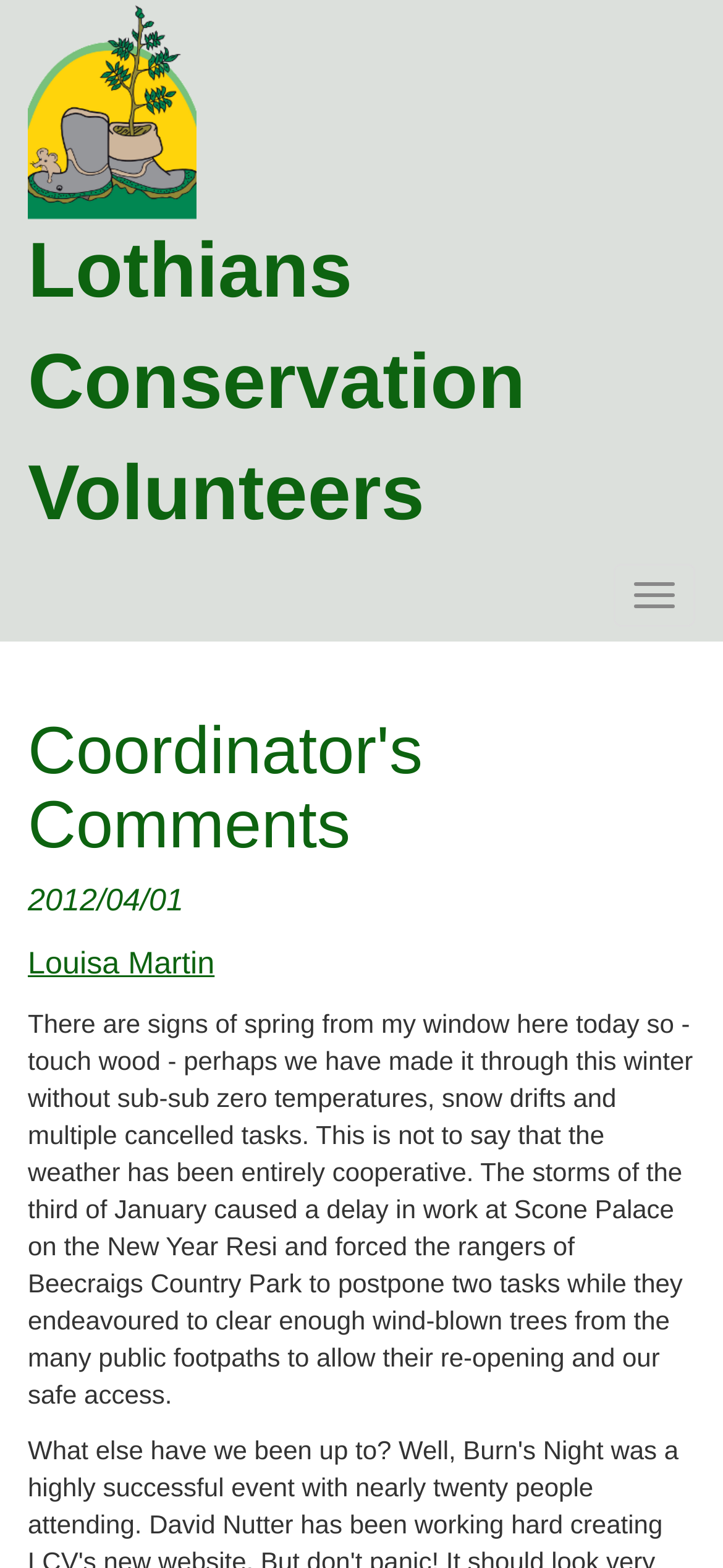What is the topic of the article?
Refer to the image and give a detailed answer to the query.

The topic of the article can be inferred from the content of the static text element, which mentions 'winter', 'sub-sub zero temperatures', 'snow drifts', and 'storms', indicating that the article is discussing the winter weather.